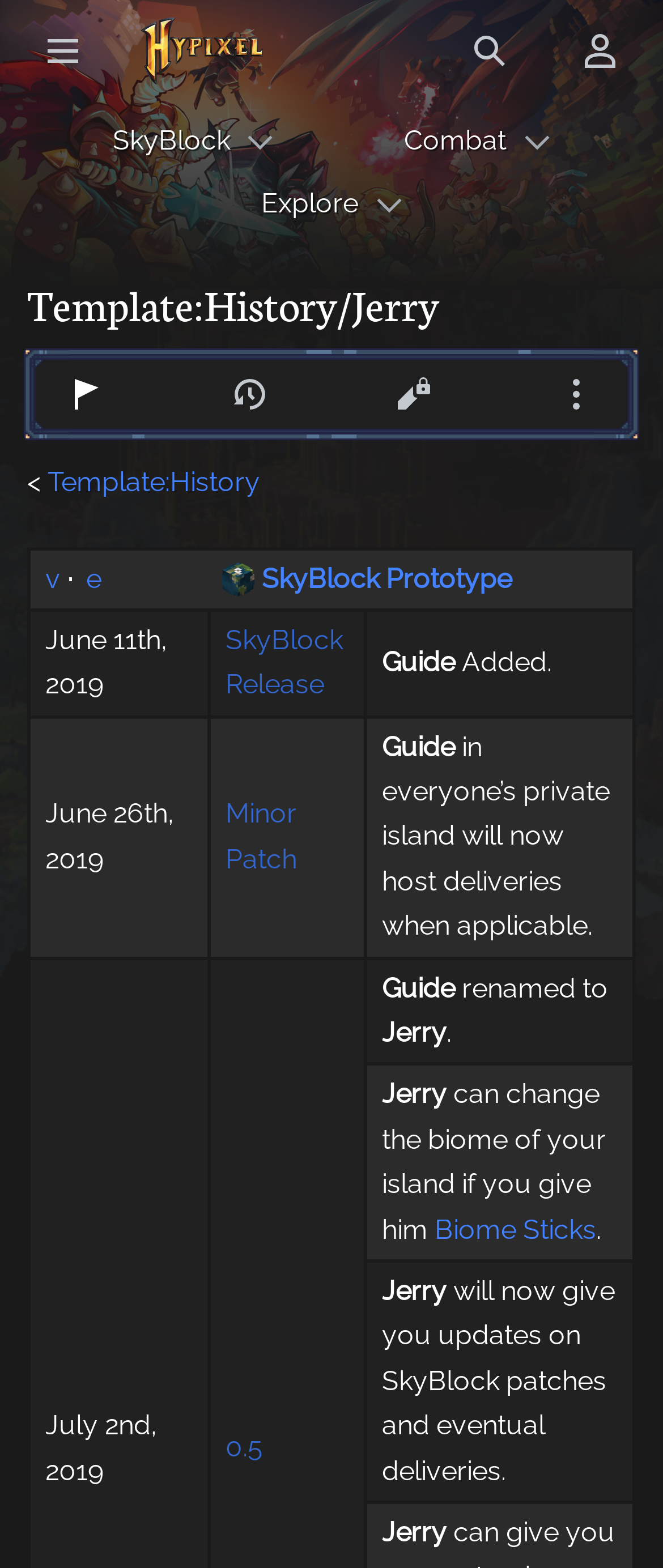Find the bounding box coordinates for the area that should be clicked to accomplish the instruction: "Report an issue".

[0.074, 0.228, 0.187, 0.275]